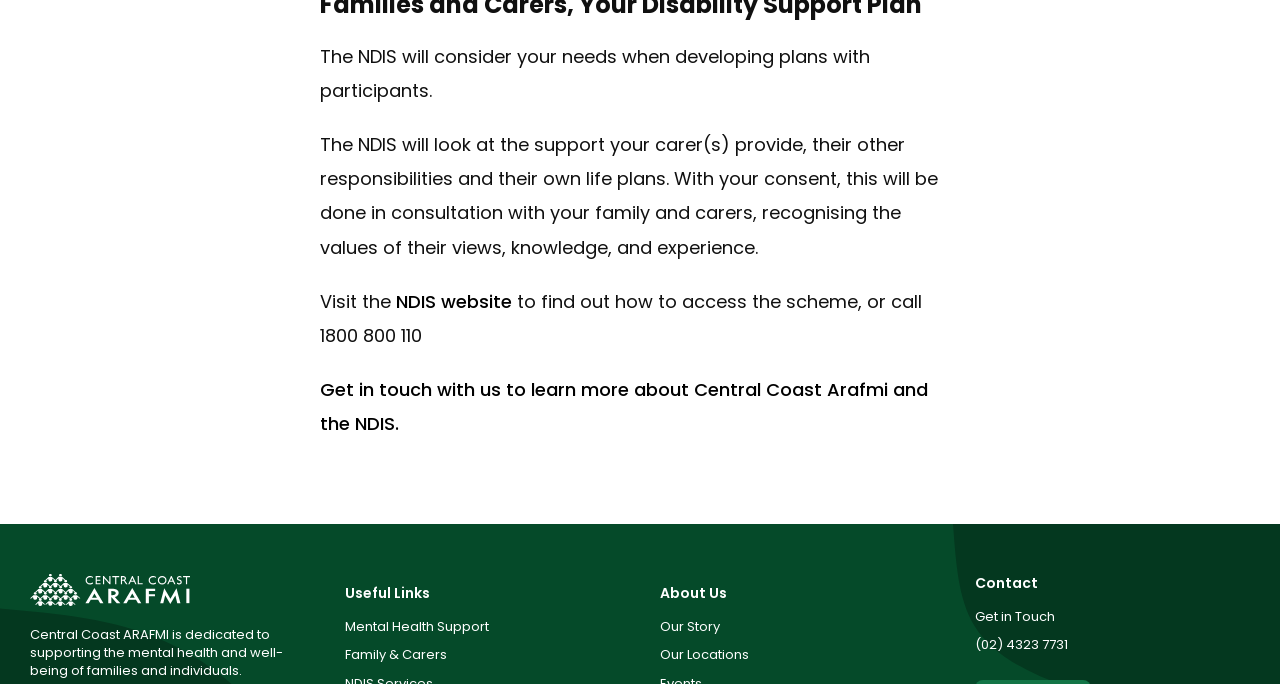Identify the bounding box coordinates of the specific part of the webpage to click to complete this instruction: "visit the NDIS website".

[0.309, 0.422, 0.4, 0.459]